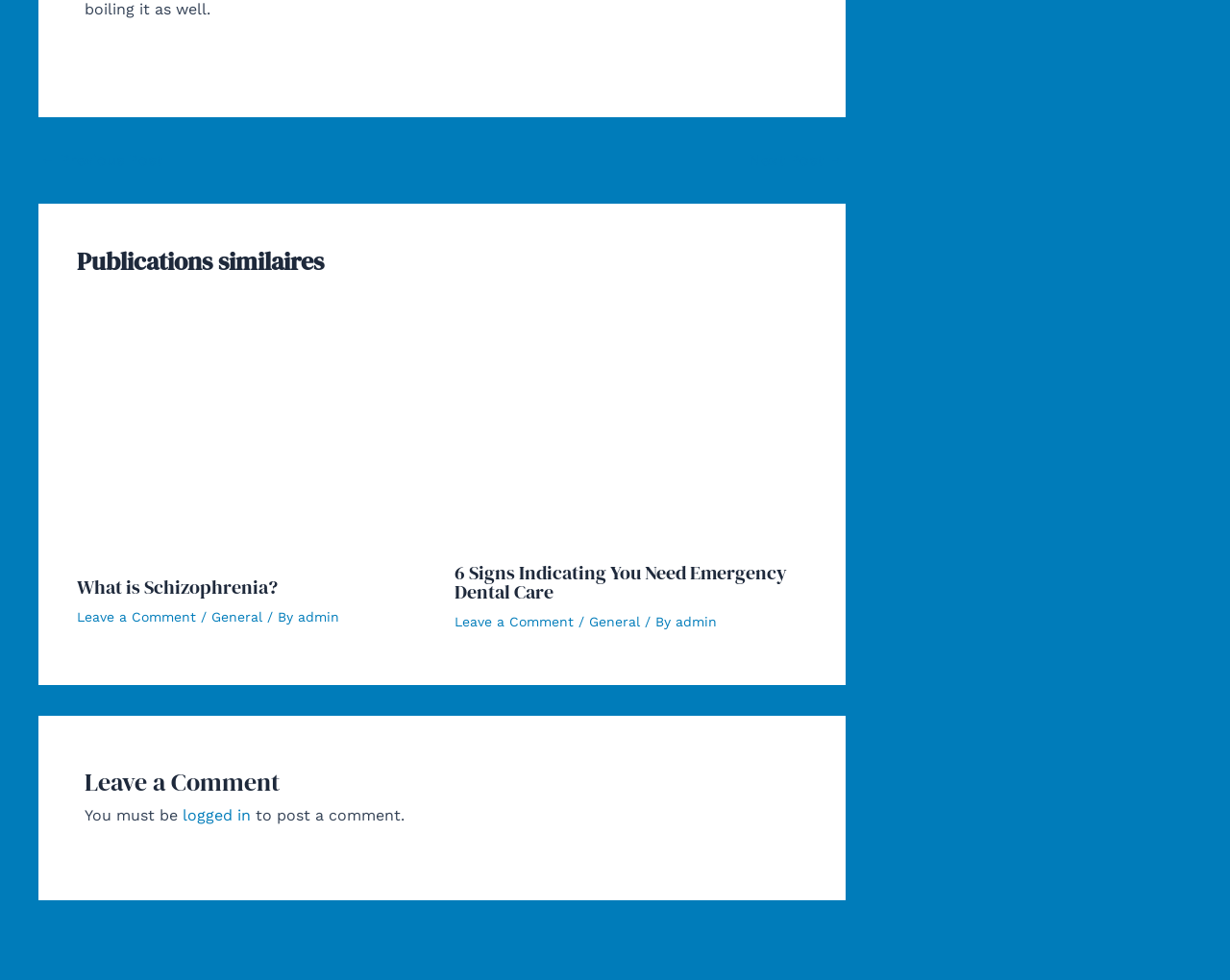Determine the bounding box coordinates of the clickable element necessary to fulfill the instruction: "Go to previous post". Provide the coordinates as four float numbers within the 0 to 1 range, i.e., [left, top, right, bottom].

[0.033, 0.156, 0.132, 0.172]